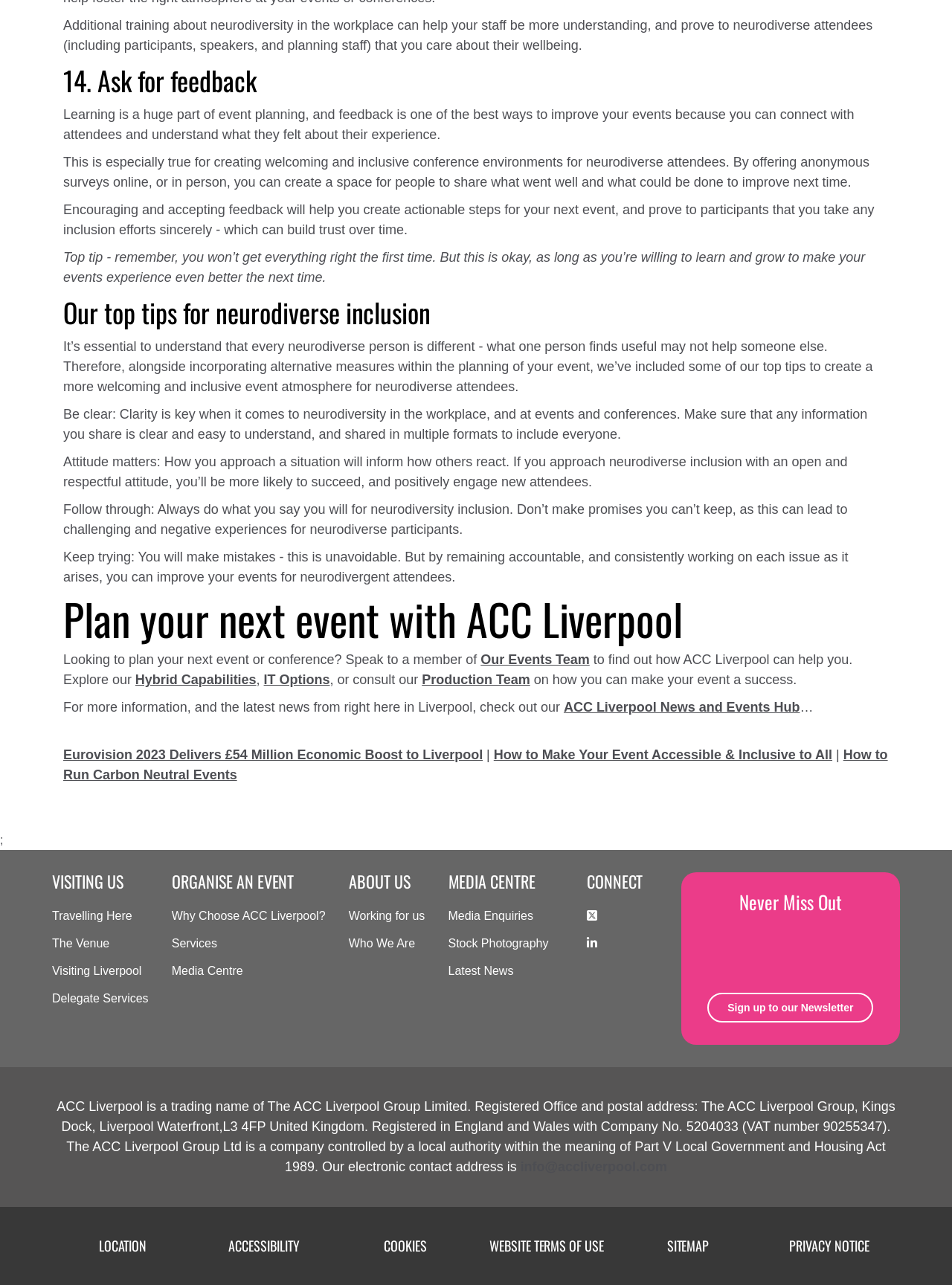Pinpoint the bounding box coordinates of the clickable element needed to complete the instruction: "Read the latest news from ACC Liverpool". The coordinates should be provided as four float numbers between 0 and 1: [left, top, right, bottom].

[0.592, 0.545, 0.84, 0.556]